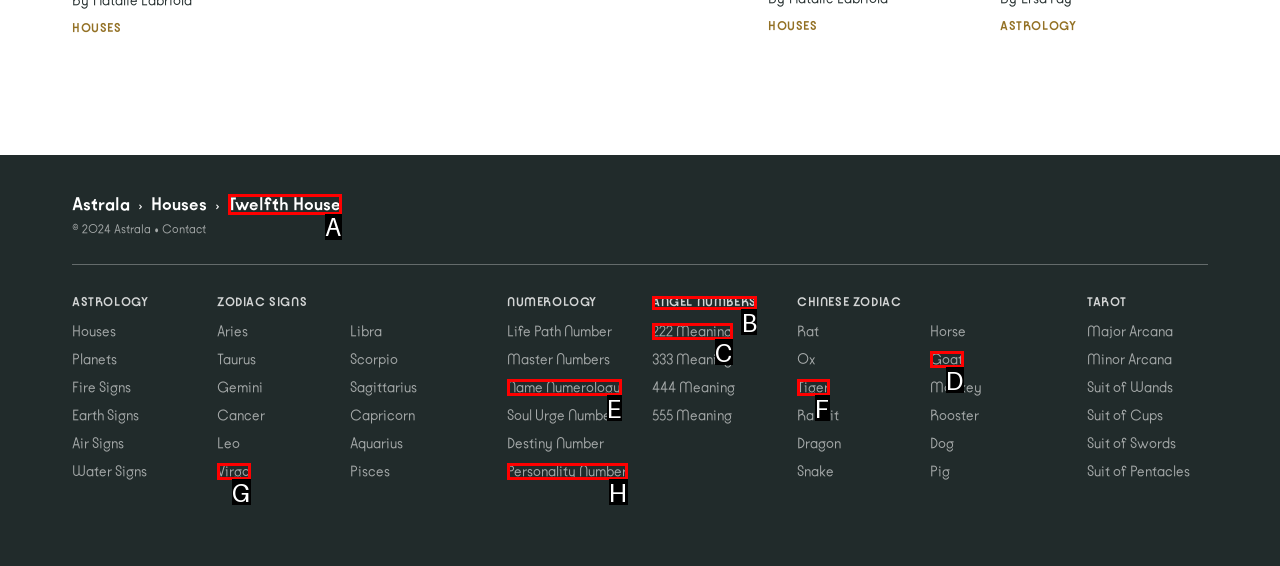Match the element description to one of the options: Tiger
Respond with the corresponding option's letter.

F